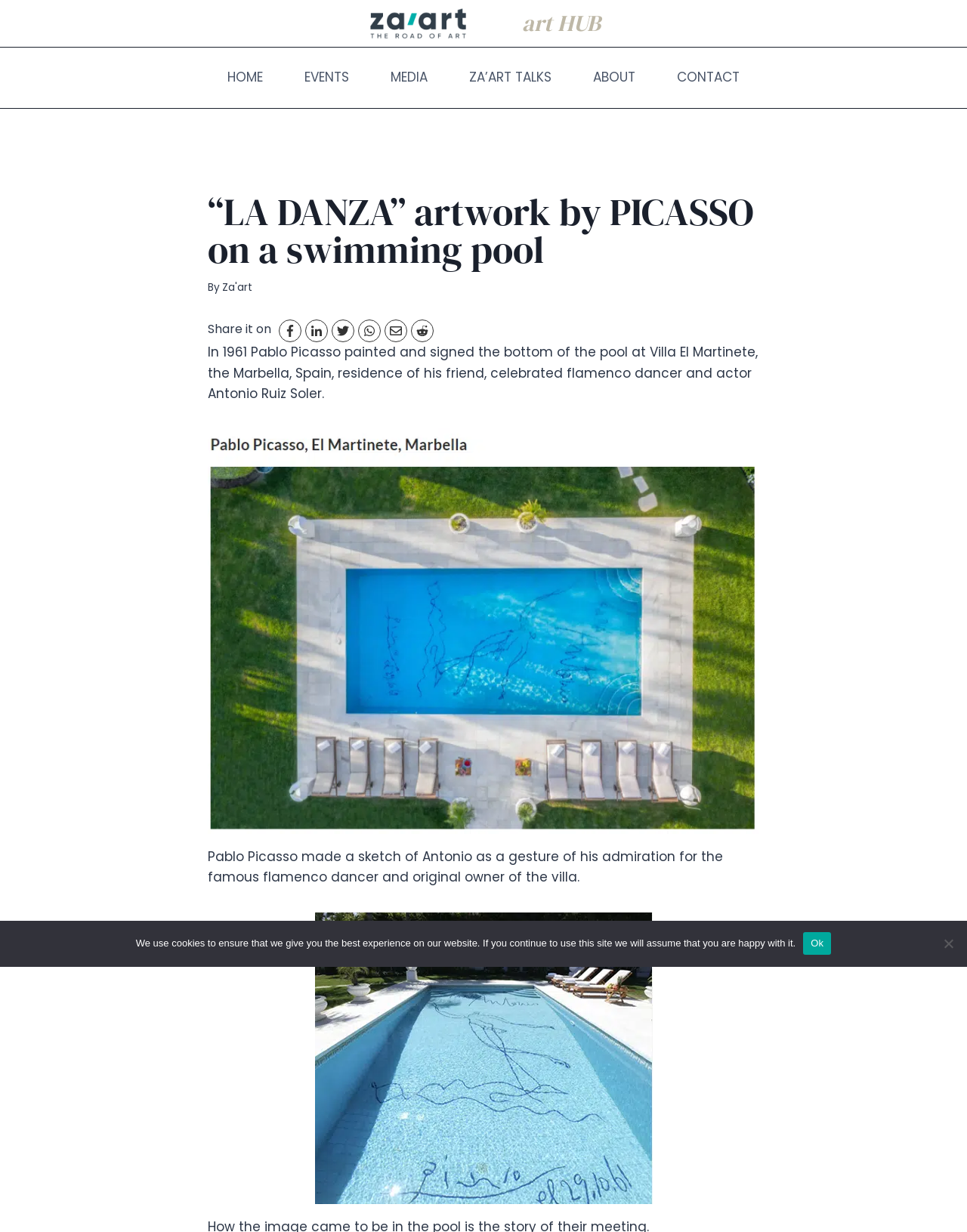Respond to the following question using a concise word or phrase: 
How many figures are present on the webpage?

2